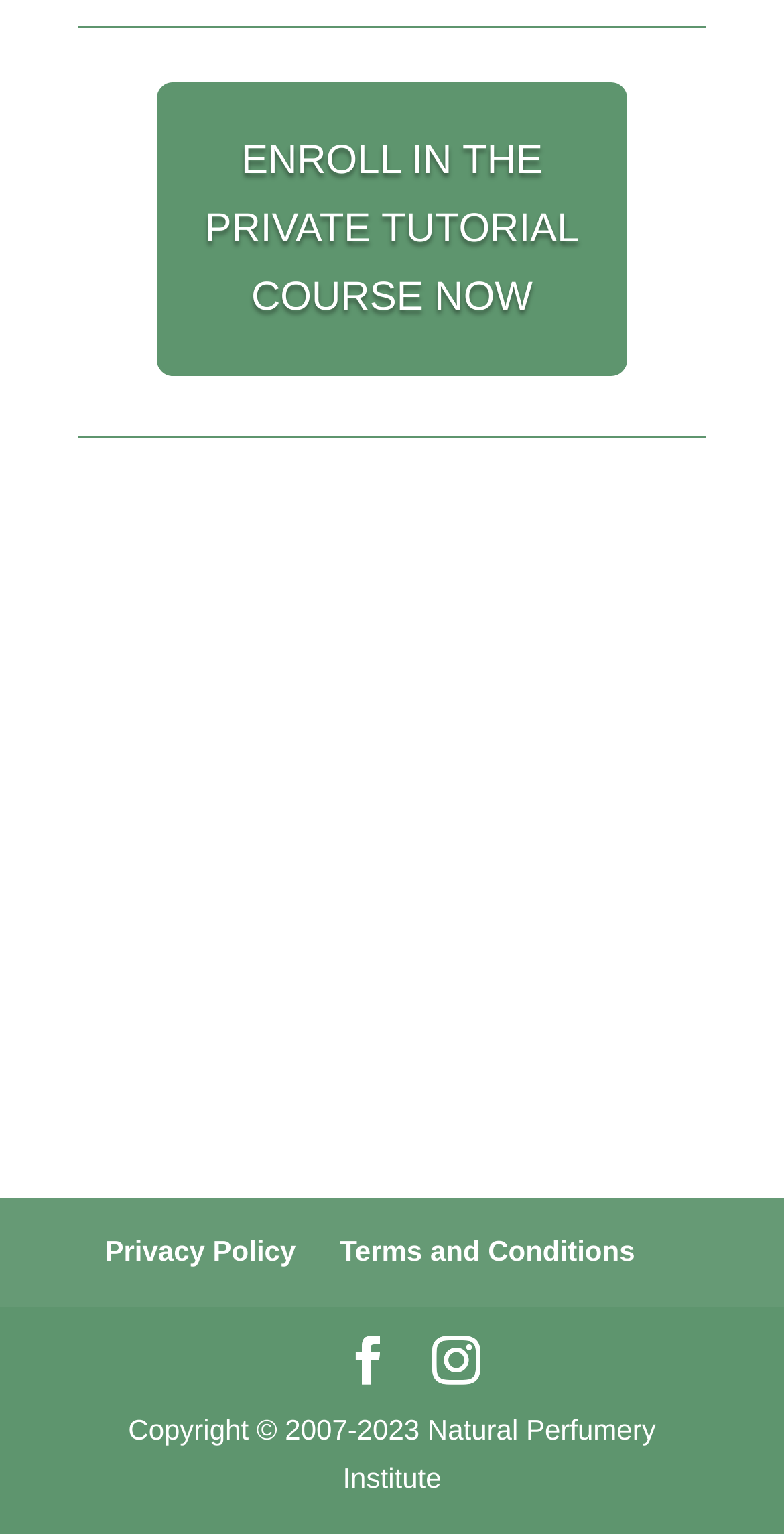What is the name of the course to enroll in?
Please respond to the question with a detailed and thorough explanation.

I found a prominent link at the top of the webpage that says 'ENROLL IN THE PRIVATE TUTORIAL COURSE NOW 5'. From this, I can infer that the course to enroll in is the Private Tutorial Course.